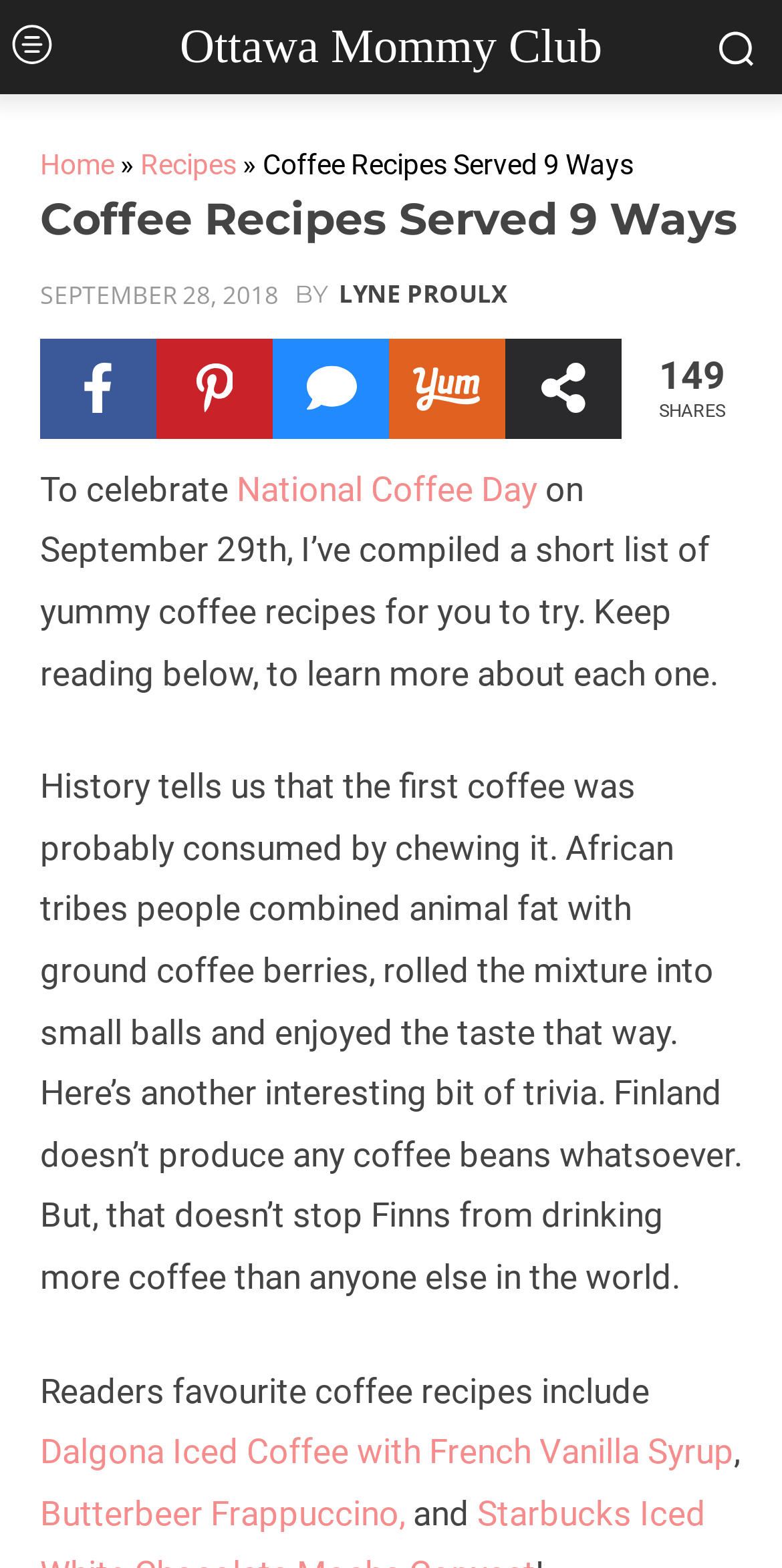What is the first coffee recipe mentioned in this article?
Provide a thorough and detailed answer to the question.

I found the first coffee recipe mentioned in this article by looking at the text 'Readers favourite coffee recipes include' followed by a link with the text 'Dalgona Iced Coffee with French Vanilla Syrup', which indicates that this is the first coffee recipe mentioned in this article.